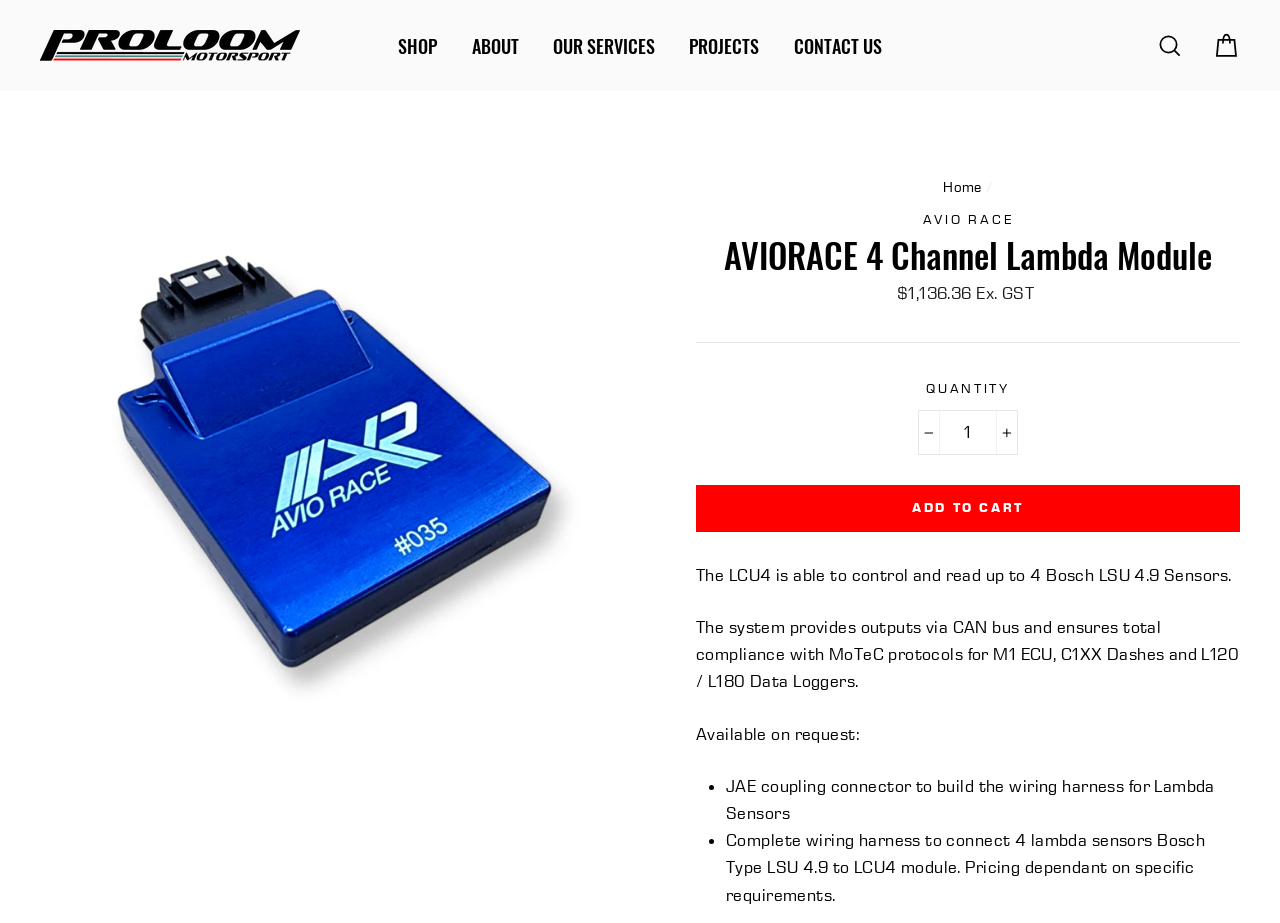What type of sensors can the product control and read?
Look at the image and respond with a one-word or short phrase answer.

Bosch LSU 4.9 Sensors